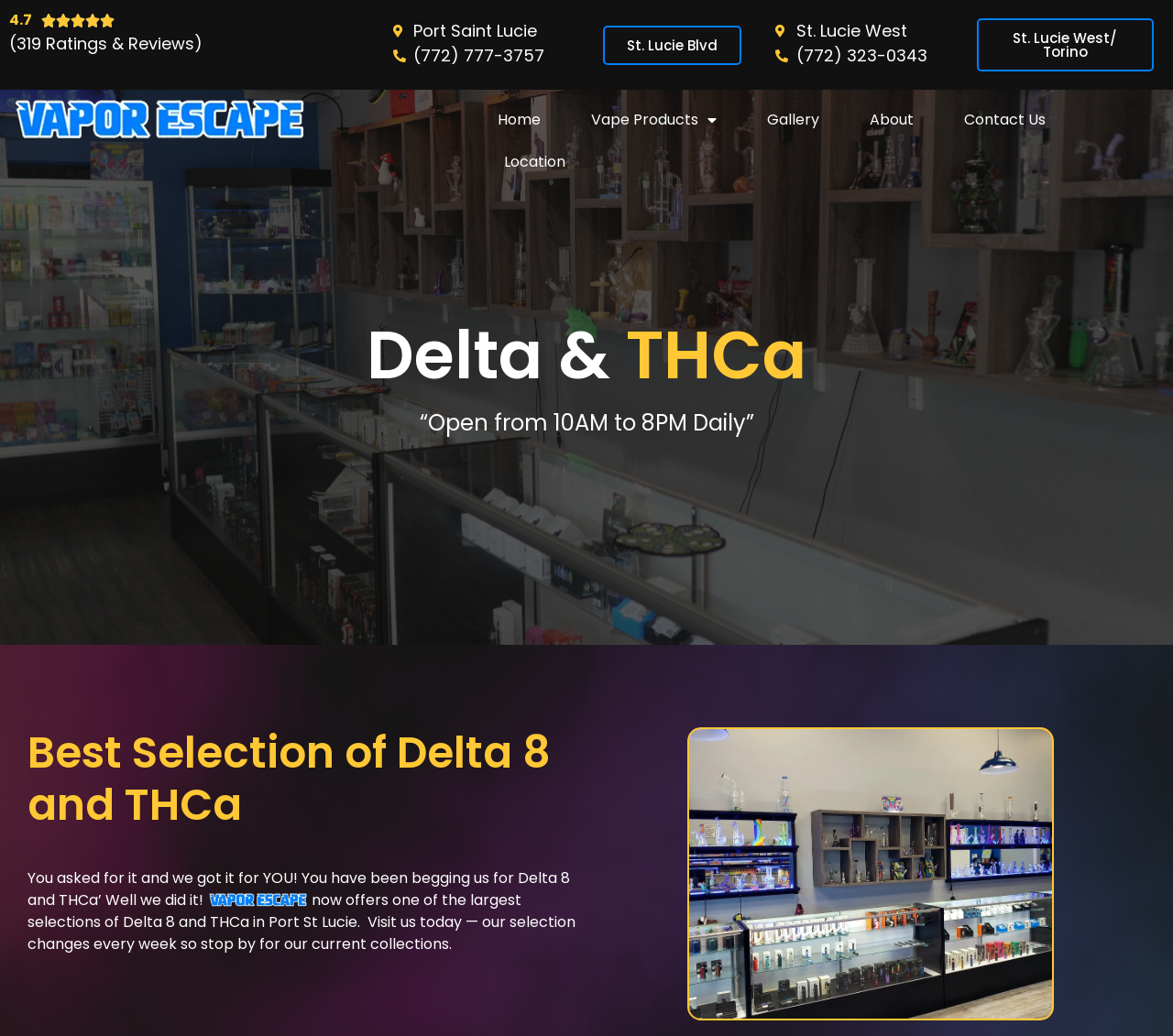Find the bounding box coordinates of the element's region that should be clicked in order to follow the given instruction: "View the 'Gallery'". The coordinates should consist of four float numbers between 0 and 1, i.e., [left, top, right, bottom].

[0.638, 0.095, 0.714, 0.136]